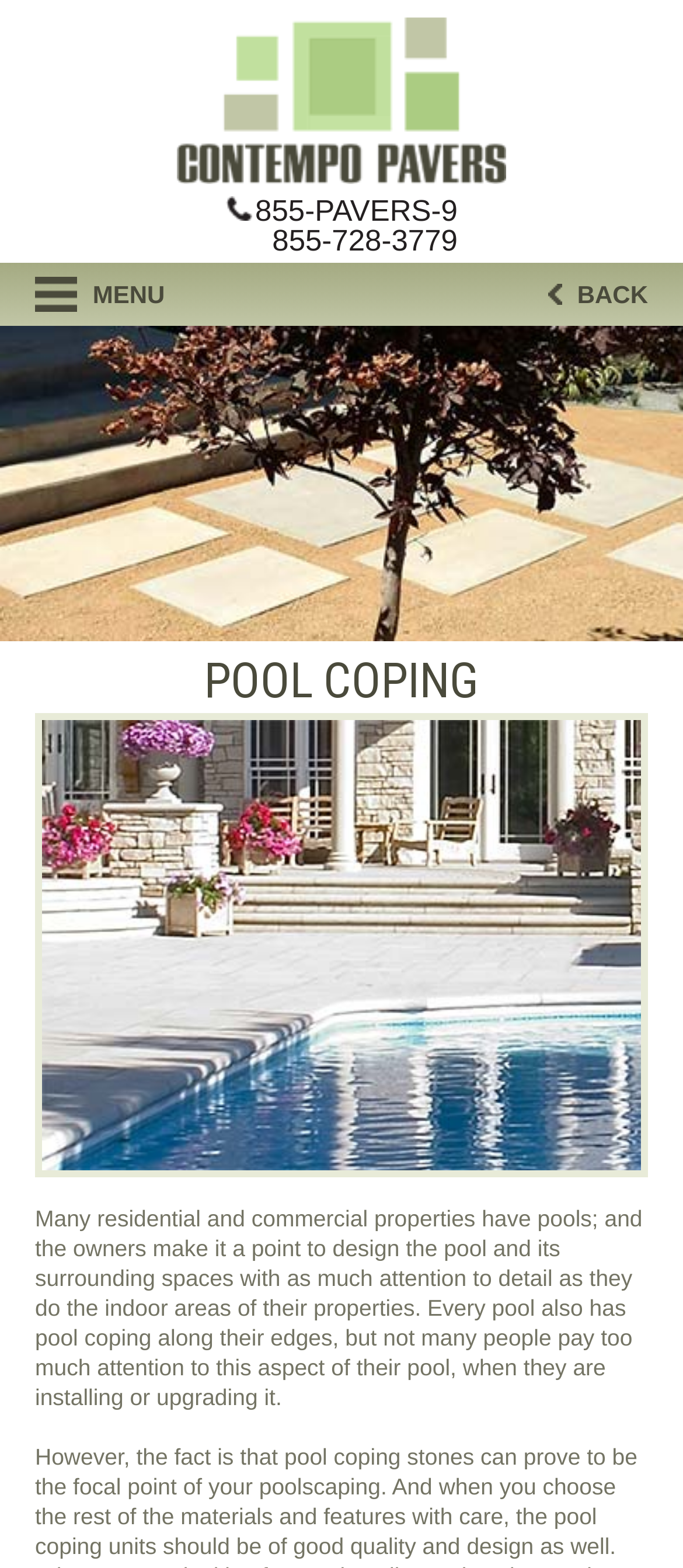Describe every aspect of the webpage in a detailed manner.

The webpage is about pool coping by Contempo Pavers, providing information on handmade pavers in various locations in California. At the top, there is a link to Contempo Pavers, accompanied by an image of the company's logo. Below this, there is a layout table with a phone number link, "855-PAVERS-9 855-728-3779", which is emphasized.

On the left side, there is a "Show Menu" link with a corresponding image, while on the right side, there is a "Back" link with an image. Below these navigation links, there is a layout table with a heading "POOL COPING" in a prominent position.

Underneath the heading, there is a large image of pool coping in Santa Ana, CA, taking up most of the width of the page. Below the image, there is a block of text that discusses the importance of pool coping in residential and commercial properties, highlighting how it is often overlooked during installation or upgrading.